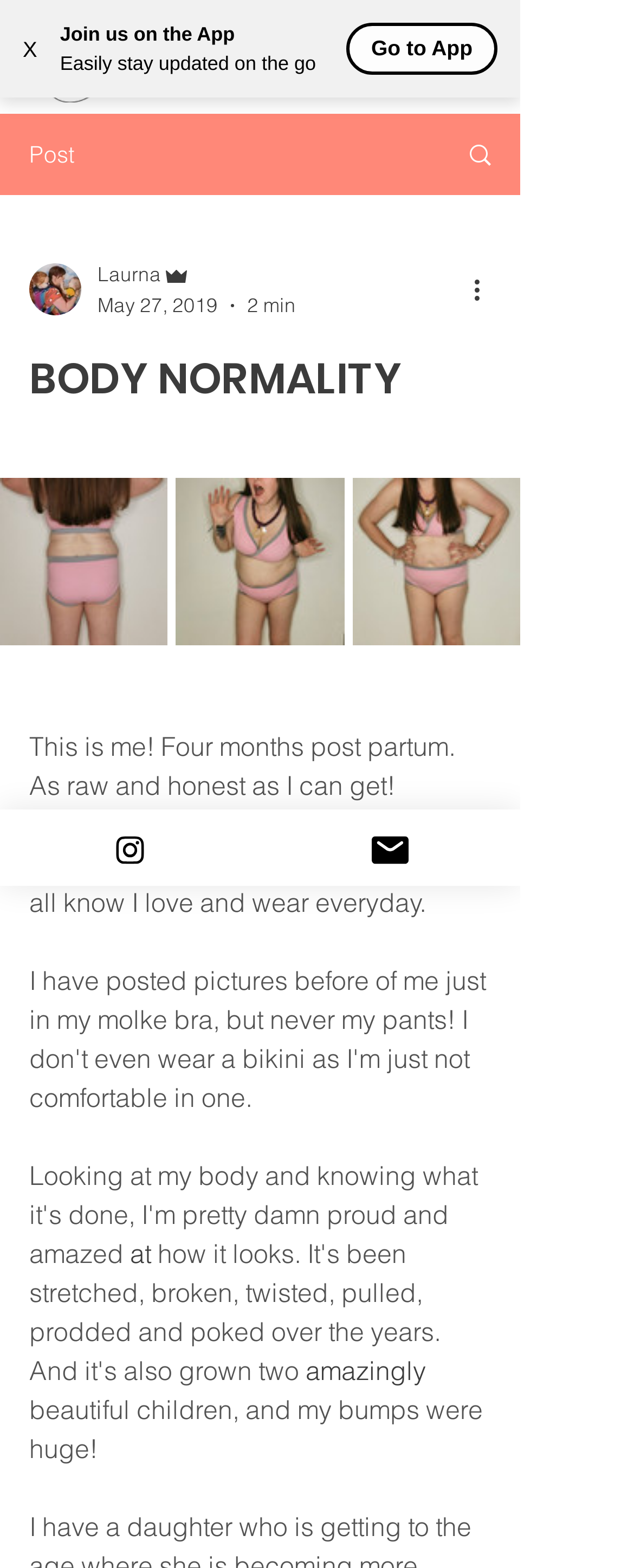Show the bounding box coordinates for the HTML element described as: "aria-label="Untitled image"".

[0.0, 0.305, 0.264, 0.412]